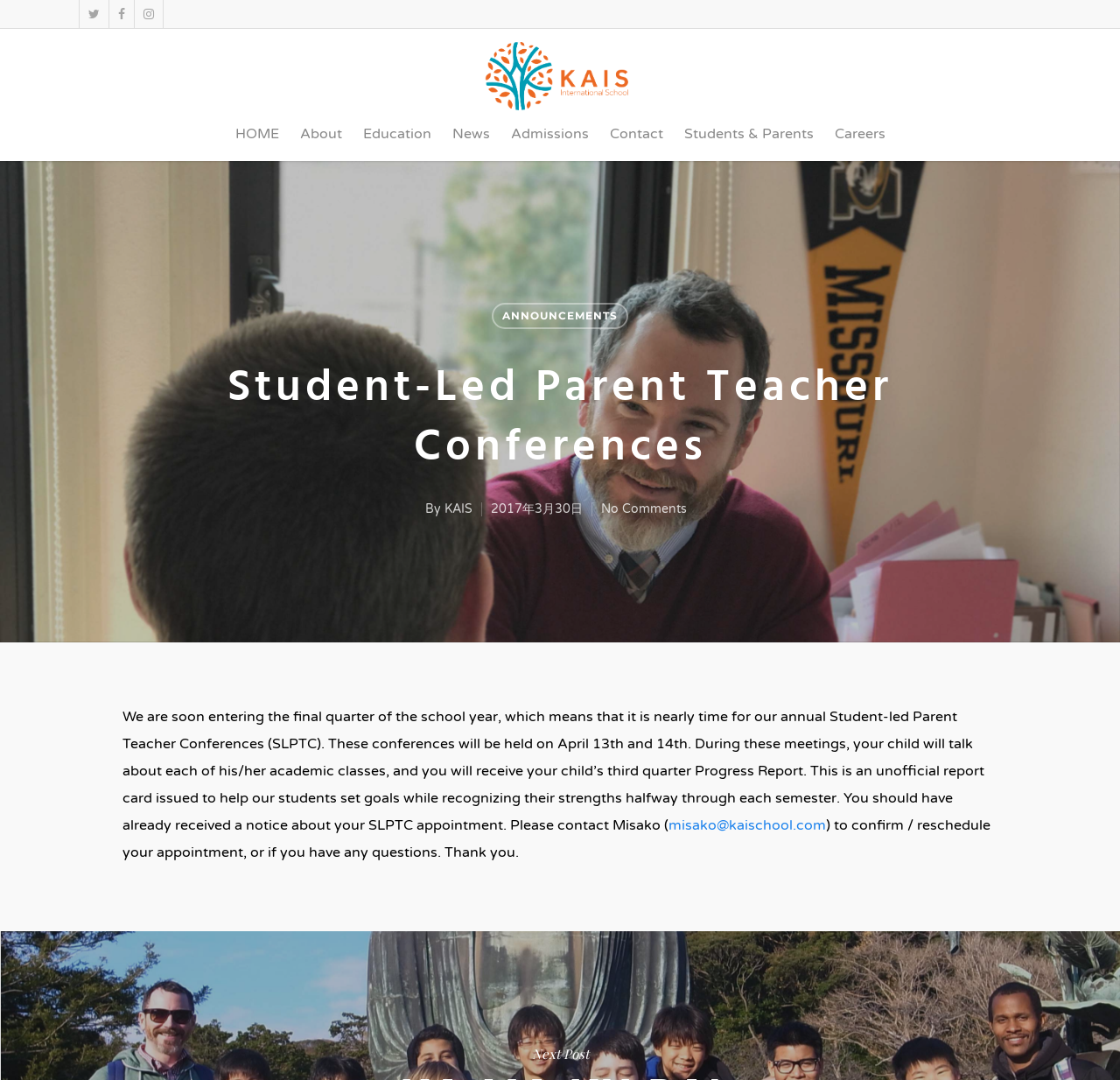Identify the headline of the webpage and generate its text content.

Student-Led Parent Teacher Conferences